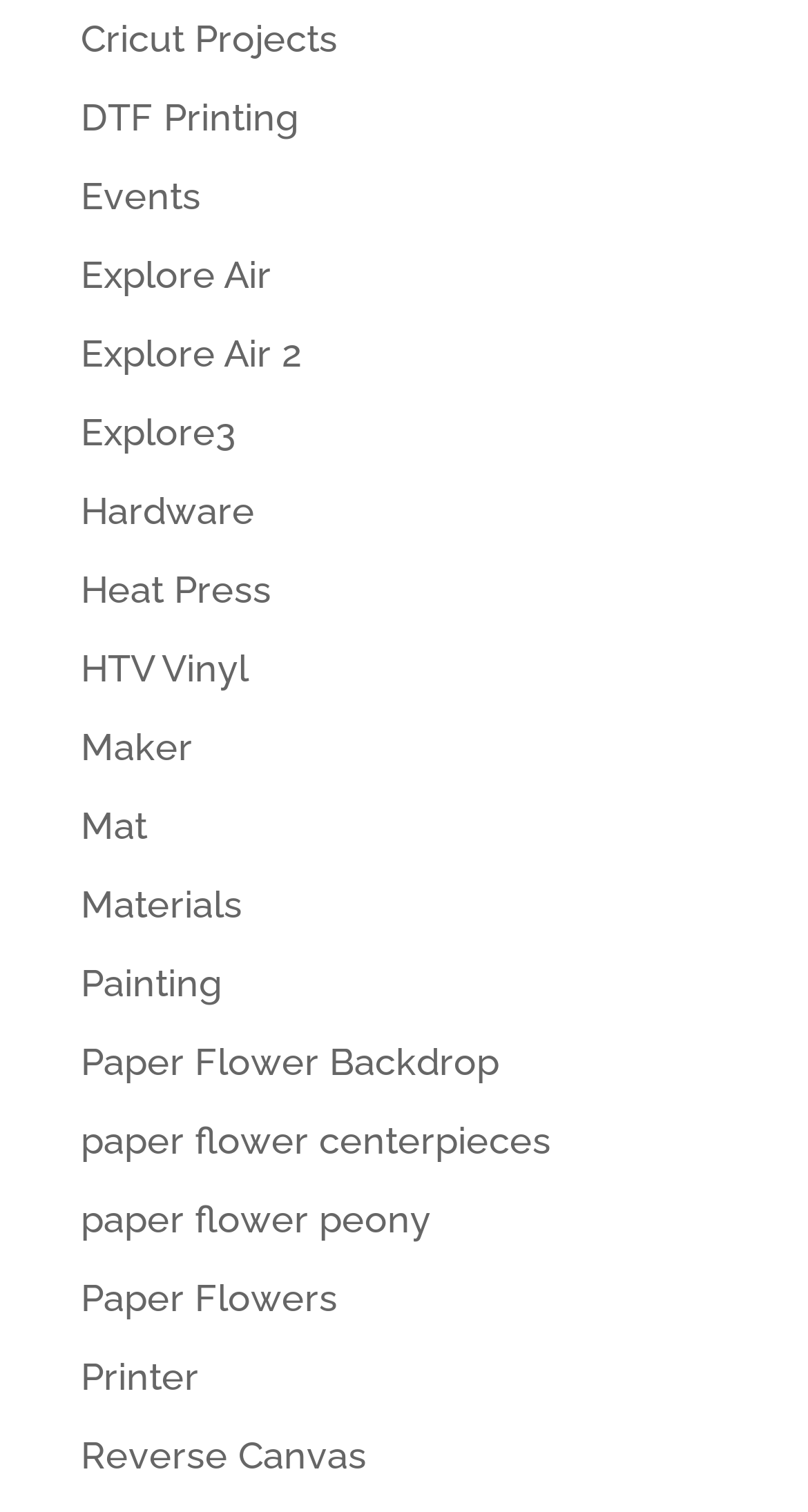Determine the bounding box coordinates for the area you should click to complete the following instruction: "View DTF Printing".

[0.1, 0.062, 0.369, 0.091]